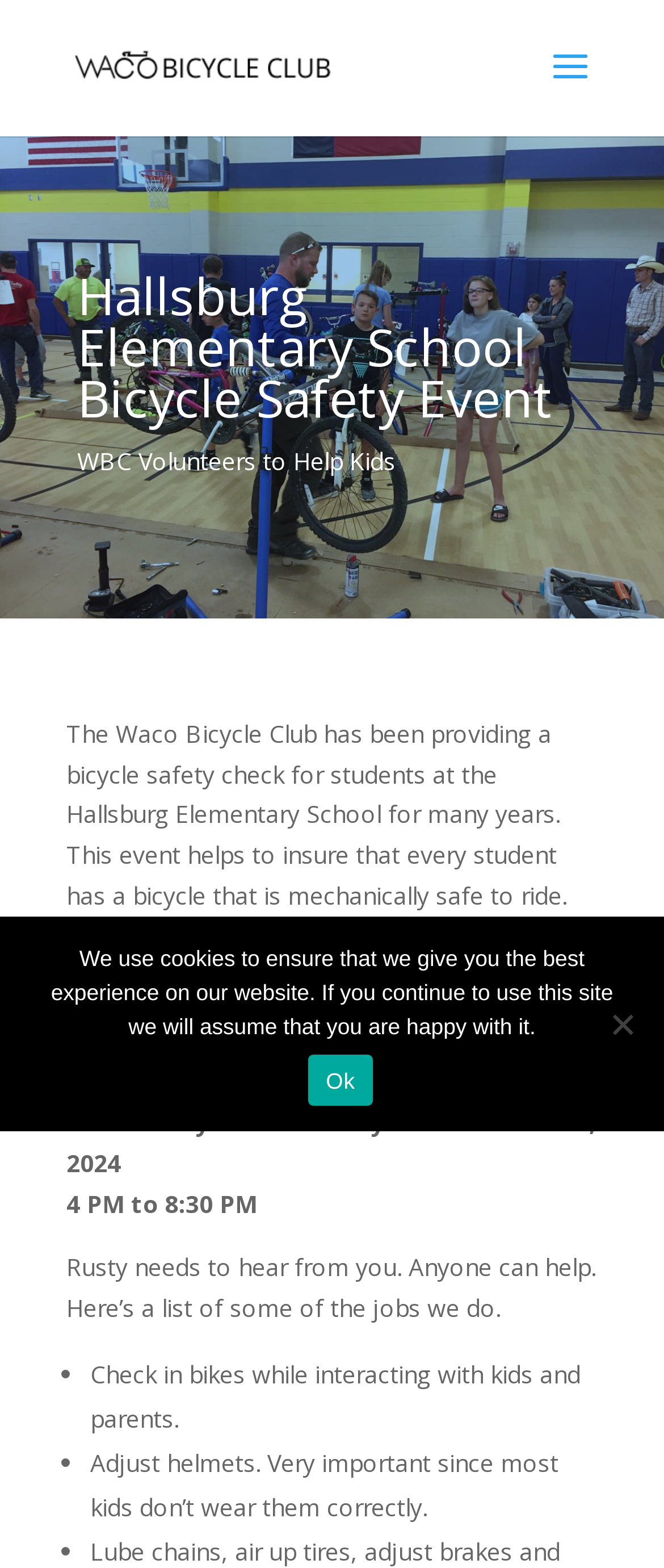What is the role of Rusty in the event?
Look at the screenshot and provide an in-depth answer.

Rusty needs to hear from volunteers, implying that Rusty is the person in charge of organizing the event and needs volunteers to sign up or respond to help with the event.